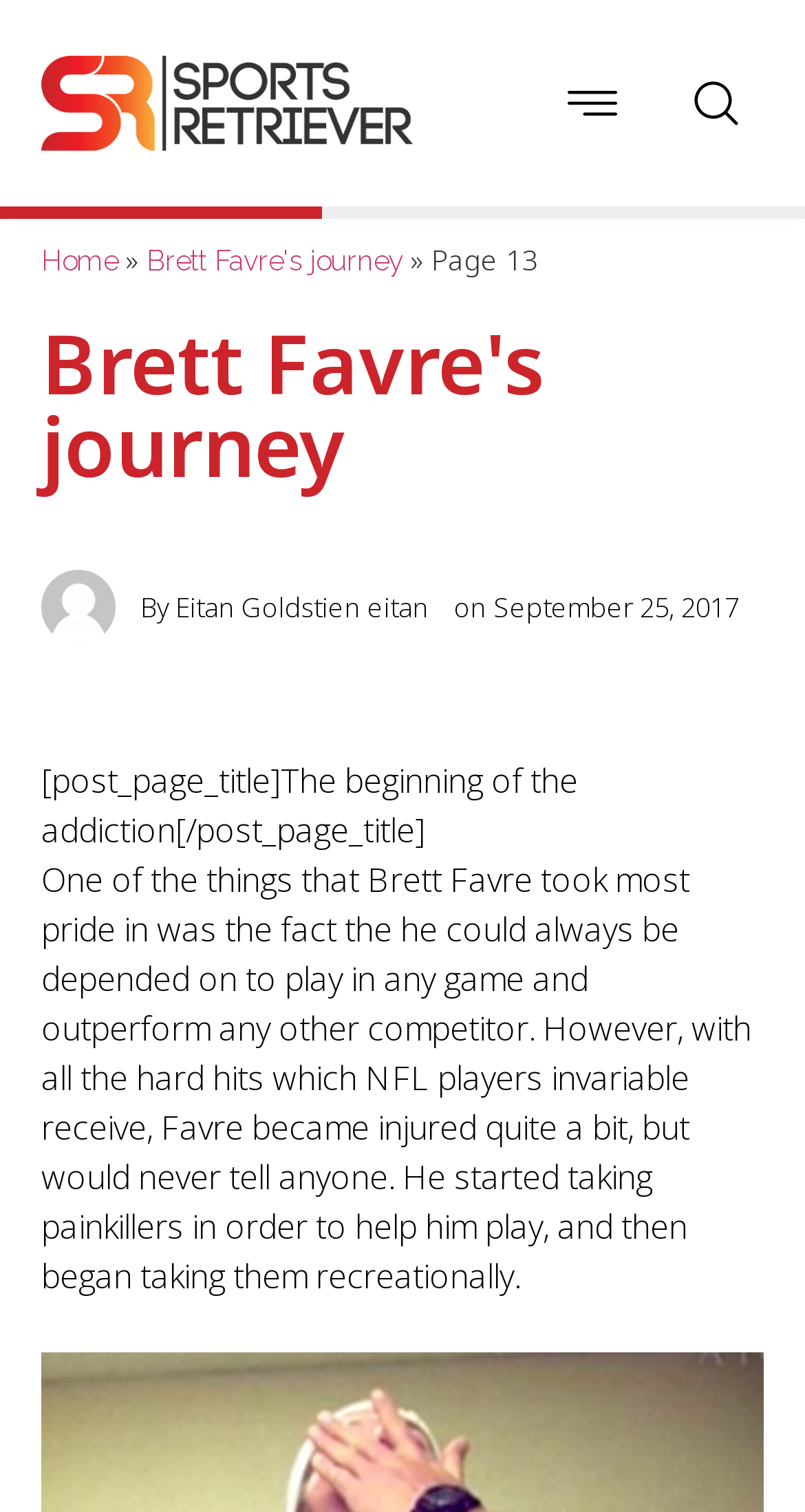Please respond in a single word or phrase: 
What is the name of the person in the picture?

Eitan Goldstien